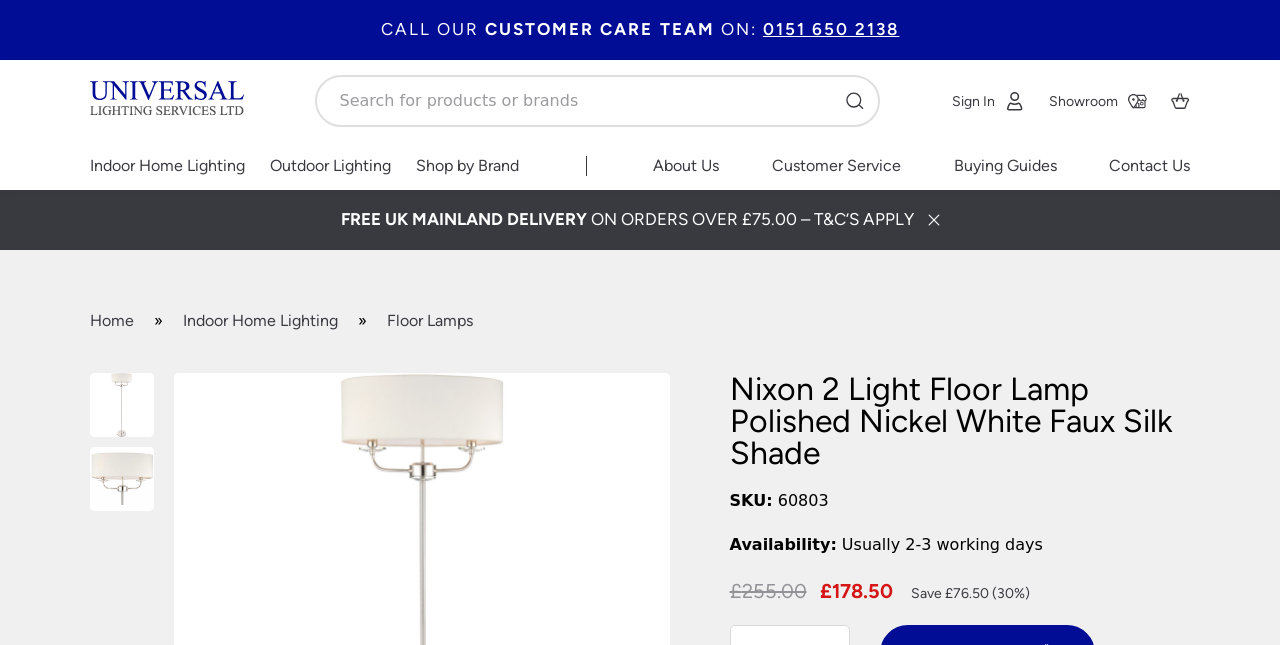Pinpoint the bounding box coordinates of the element you need to click to execute the following instruction: "Browse Floor Lamps". The bounding box should be represented by four float numbers between 0 and 1, in the format [left, top, right, bottom].

[0.089, 0.729, 0.325, 0.754]